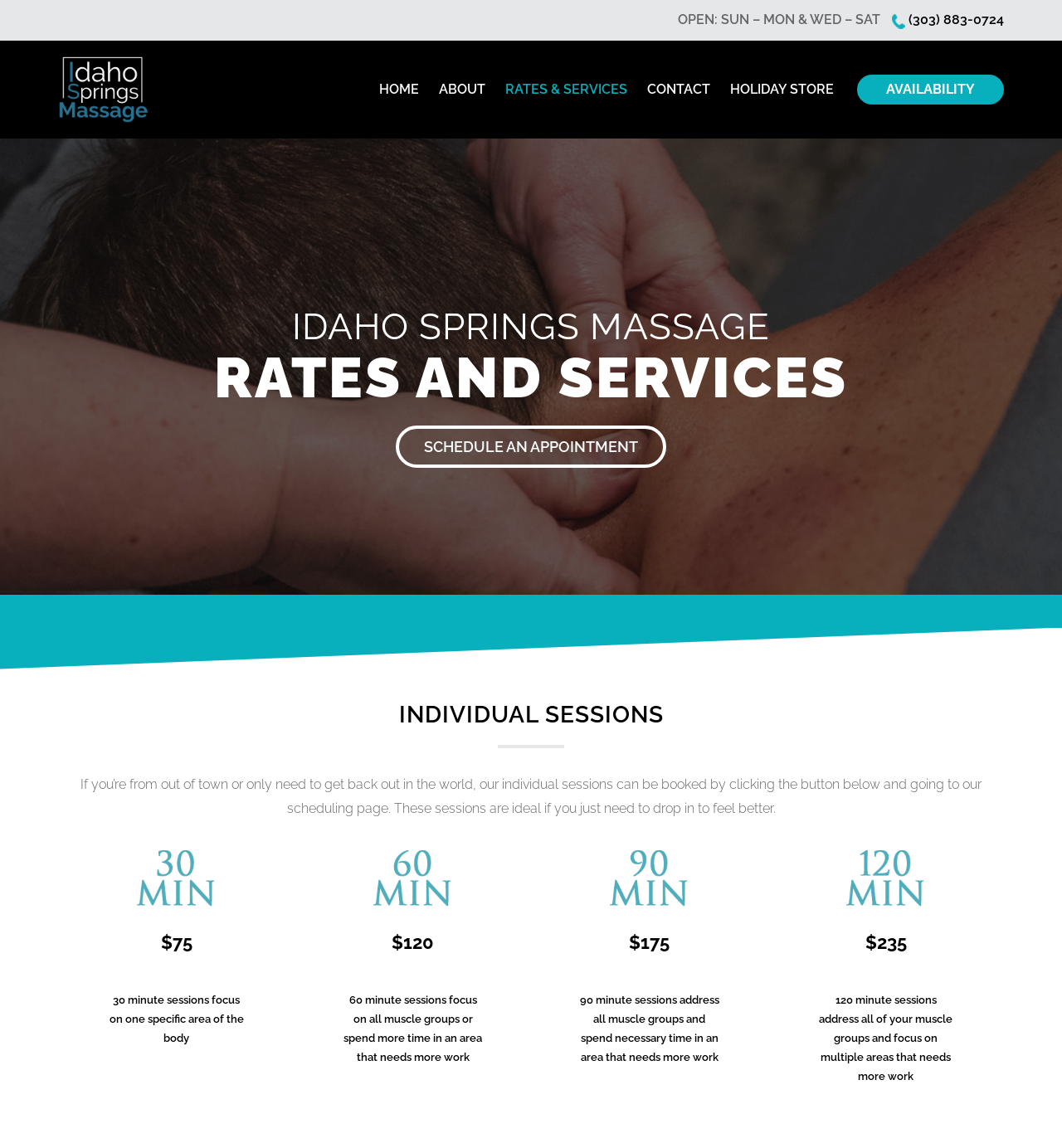Identify the bounding box coordinates of the clickable region necessary to fulfill the following instruction: "Click the HOME link". The bounding box coordinates should be four float numbers between 0 and 1, i.e., [left, top, right, bottom].

[0.349, 0.058, 0.402, 0.098]